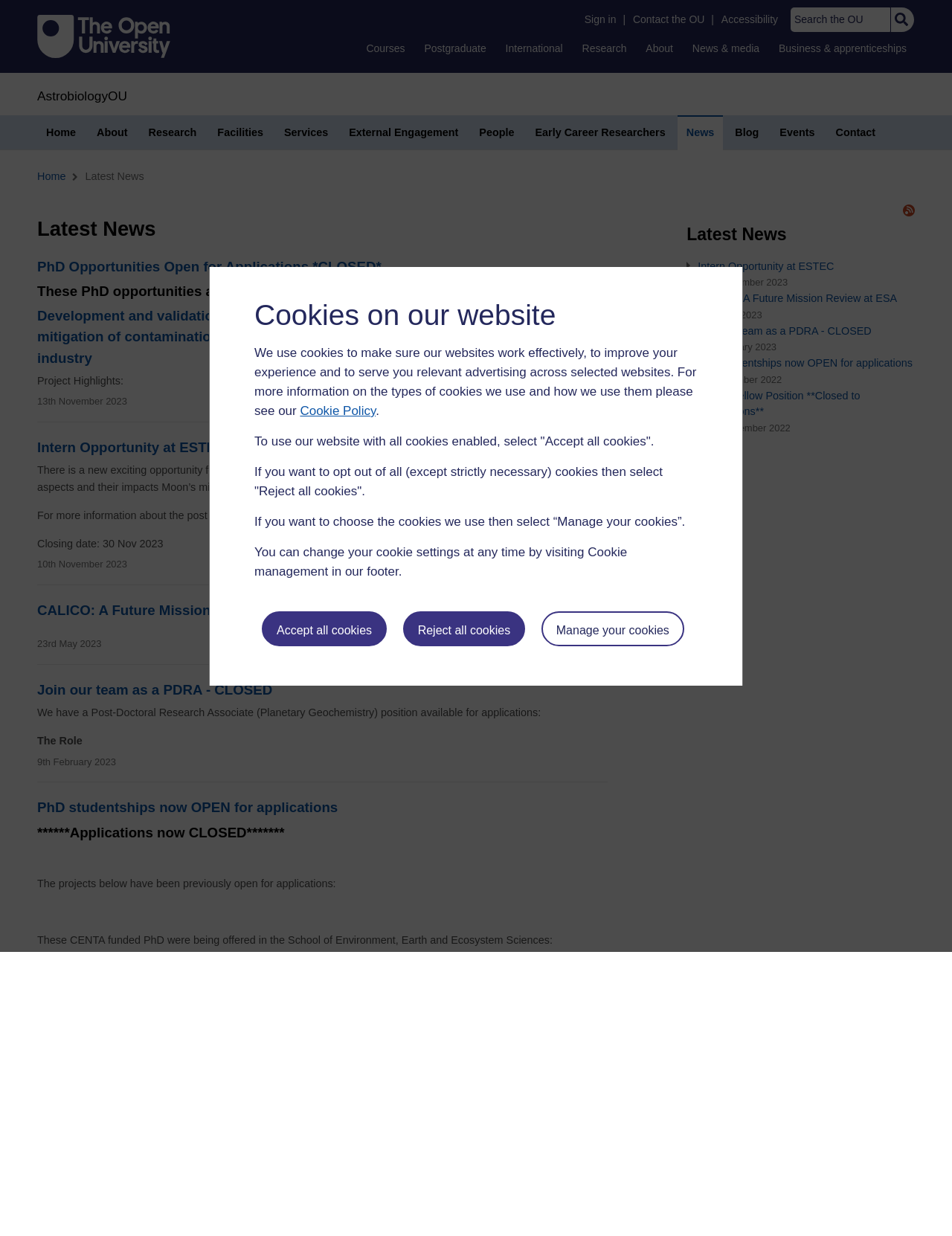What type of opportunities are listed on the webpage?
Answer the question using a single word or phrase, according to the image.

PhD opportunities and internships